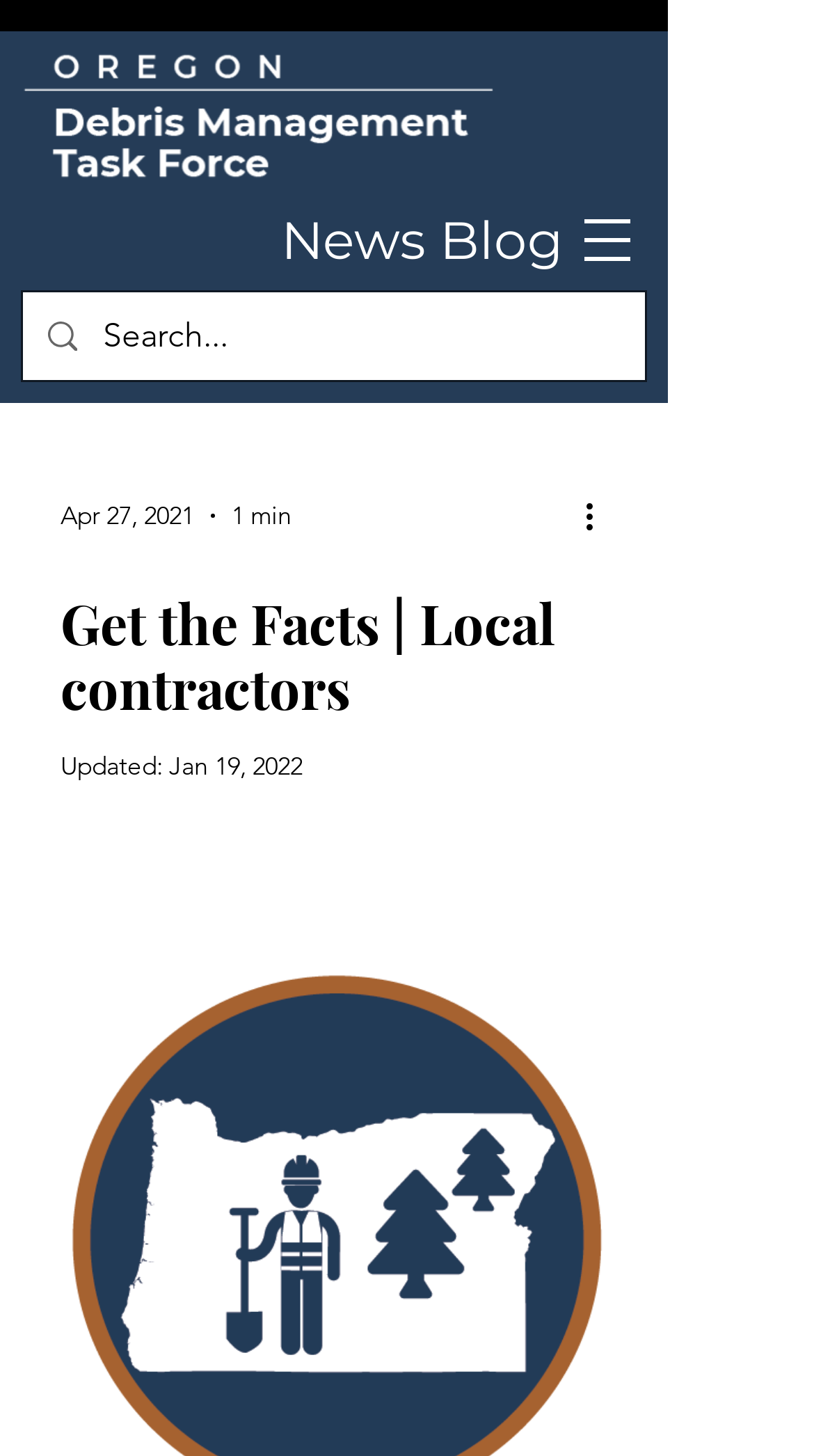Identify the bounding box coordinates for the UI element that matches this description: "aria-label="More actions"".

[0.71, 0.337, 0.772, 0.371]